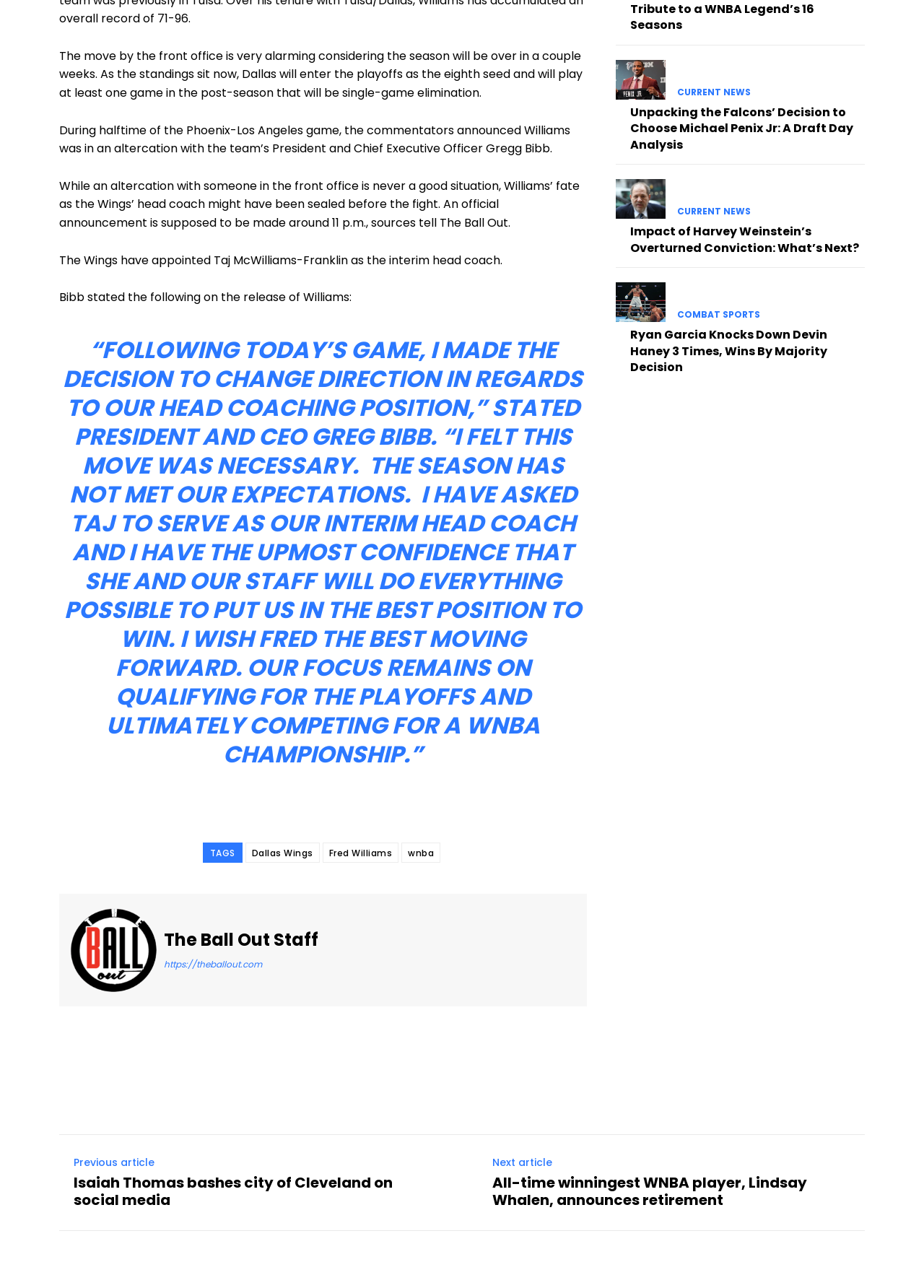Locate the coordinates of the bounding box for the clickable region that fulfills this instruction: "Read the previous article".

[0.08, 0.91, 0.425, 0.939]